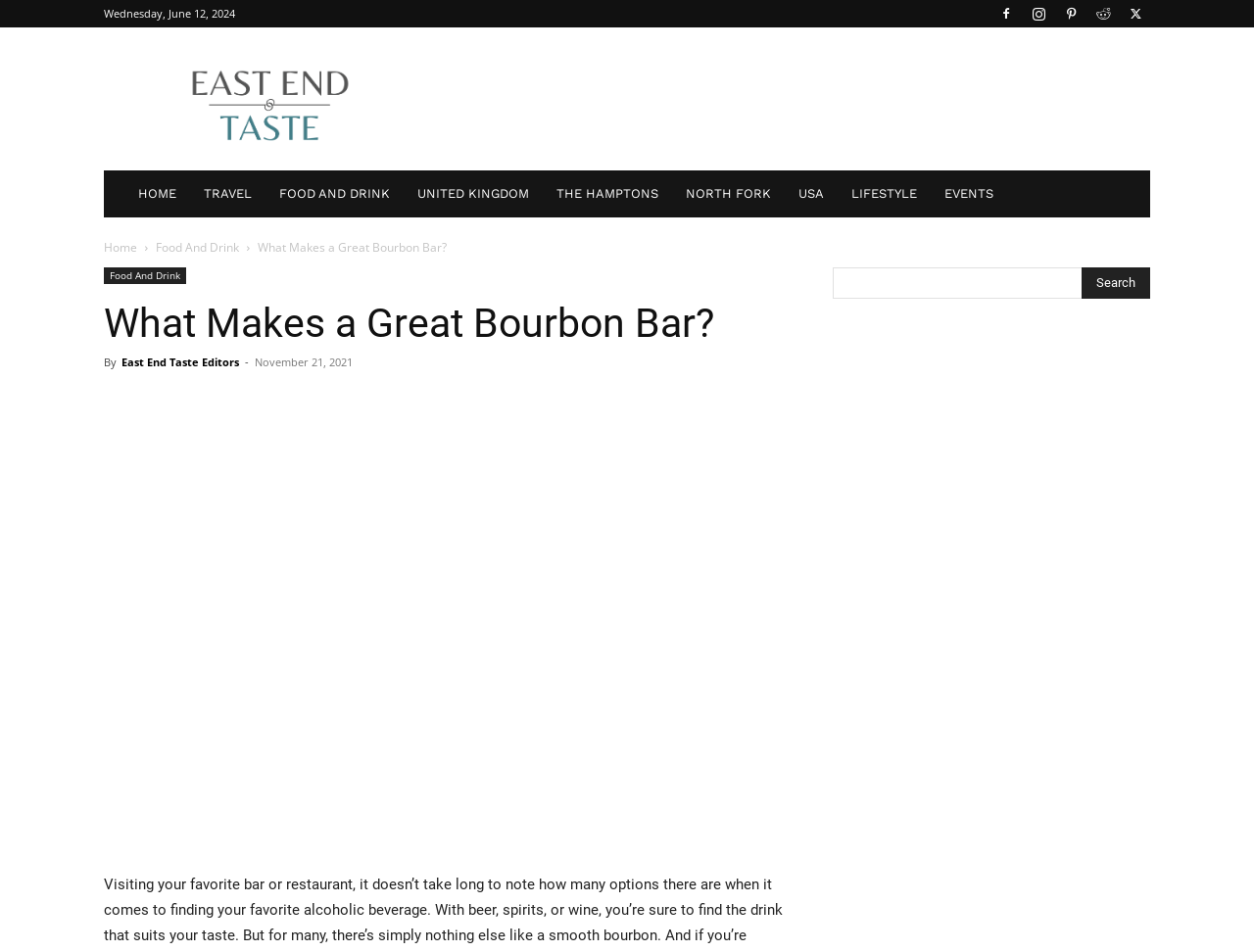From the webpage screenshot, identify the region described by East End Taste Editors. Provide the bounding box coordinates as (top-left x, top-left y, bottom-right x, bottom-right y), with each value being a floating point number between 0 and 1.

[0.097, 0.372, 0.191, 0.388]